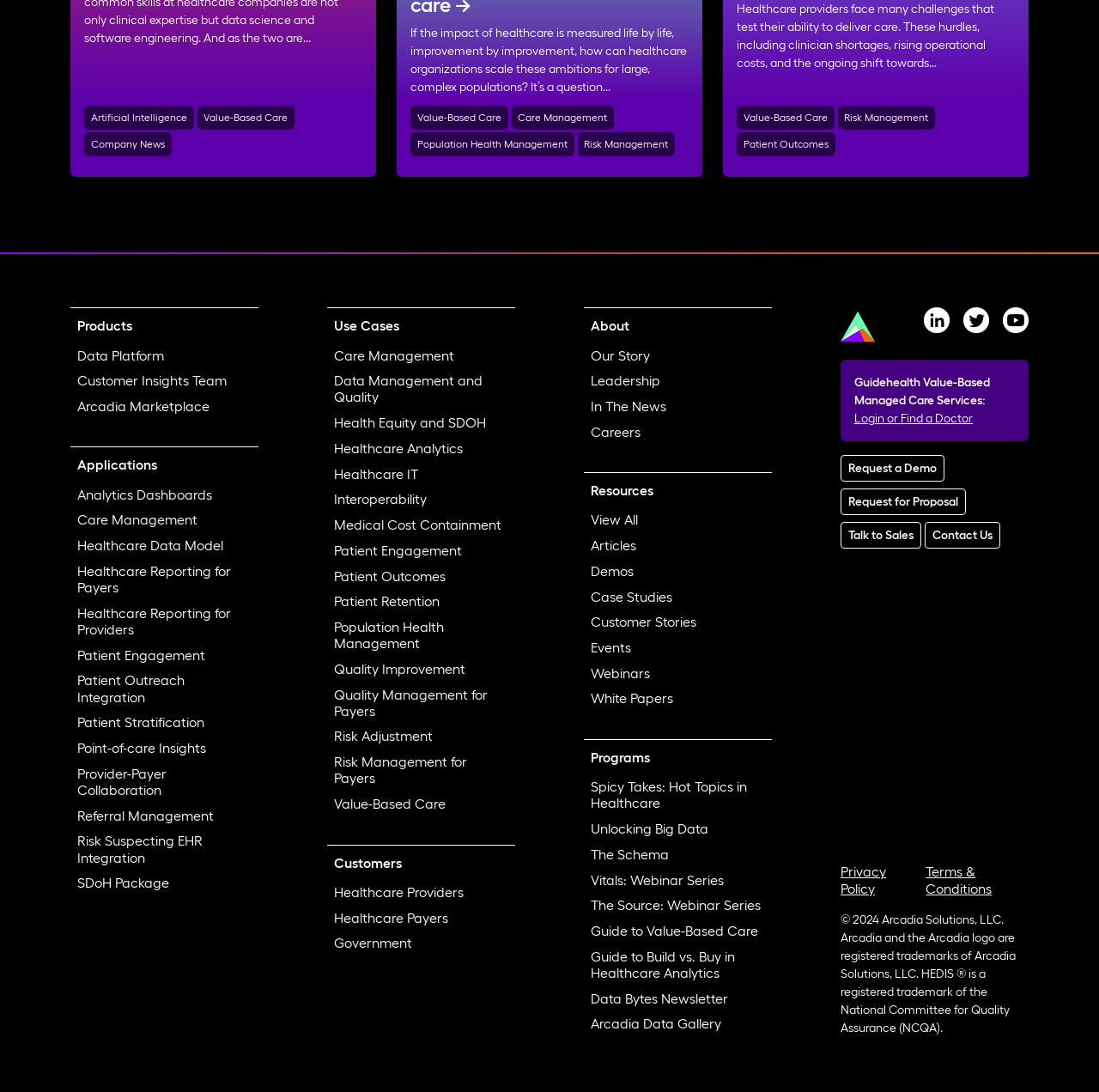What is the purpose of the 'Use Cases' section?
Provide a one-word or short-phrase answer based on the image.

To showcase application scenarios